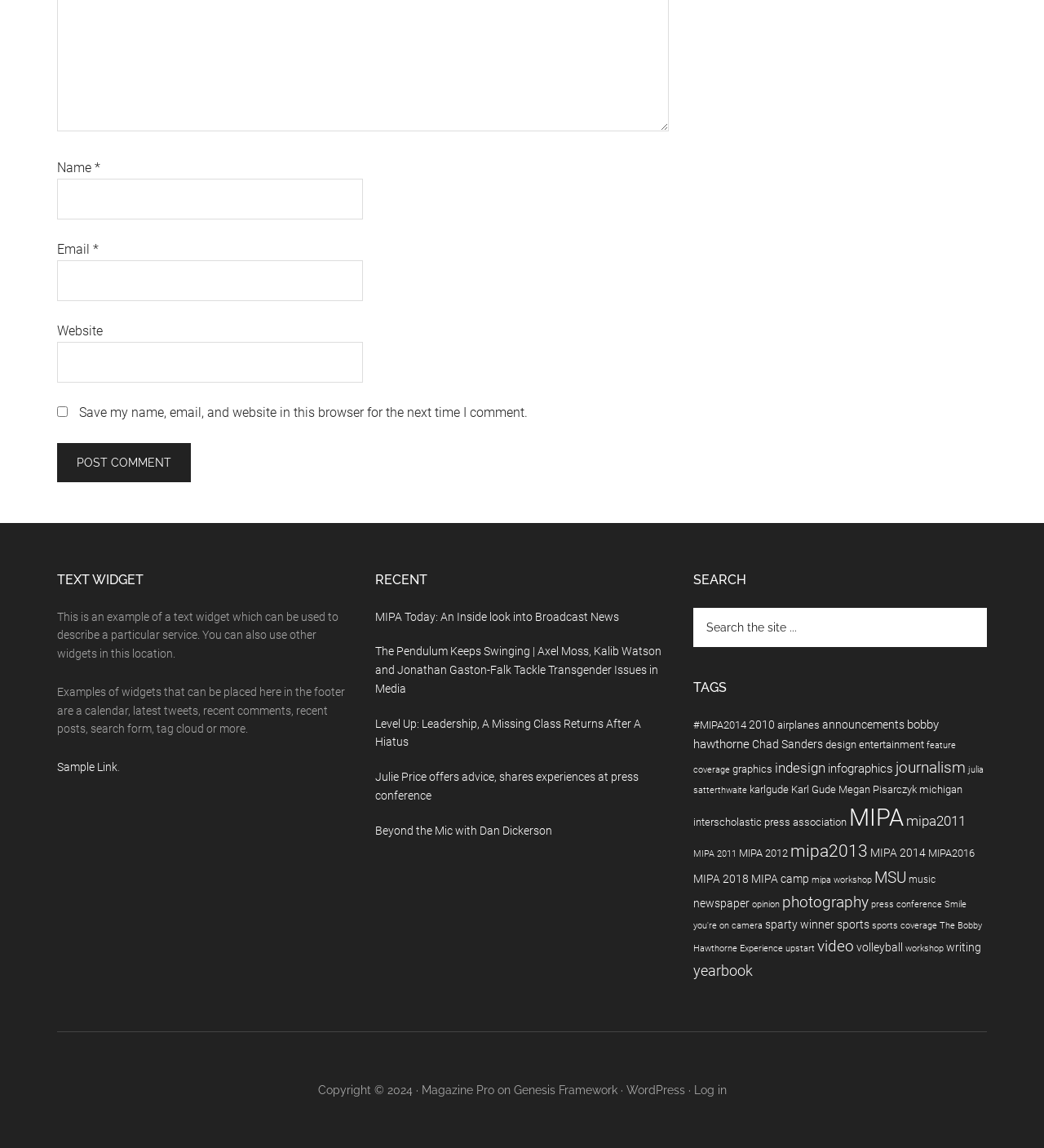What is the purpose of the checkbox labeled 'Save my name, email, and website in this browser for the next time I comment'?
Using the picture, provide a one-word or short phrase answer.

To save comment information